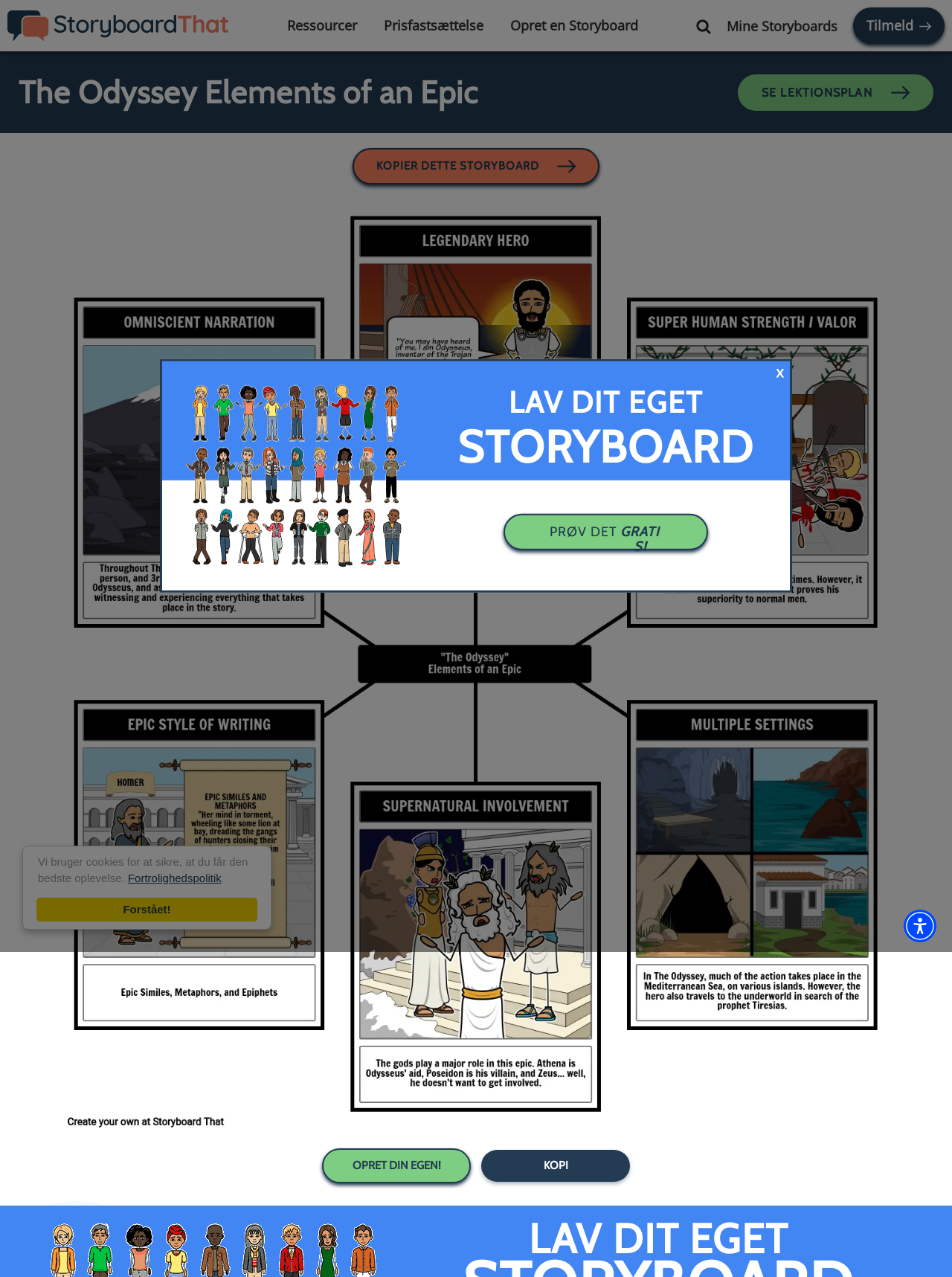Locate the bounding box coordinates of the area where you should click to accomplish the instruction: "Check WWE results from 1990".

None